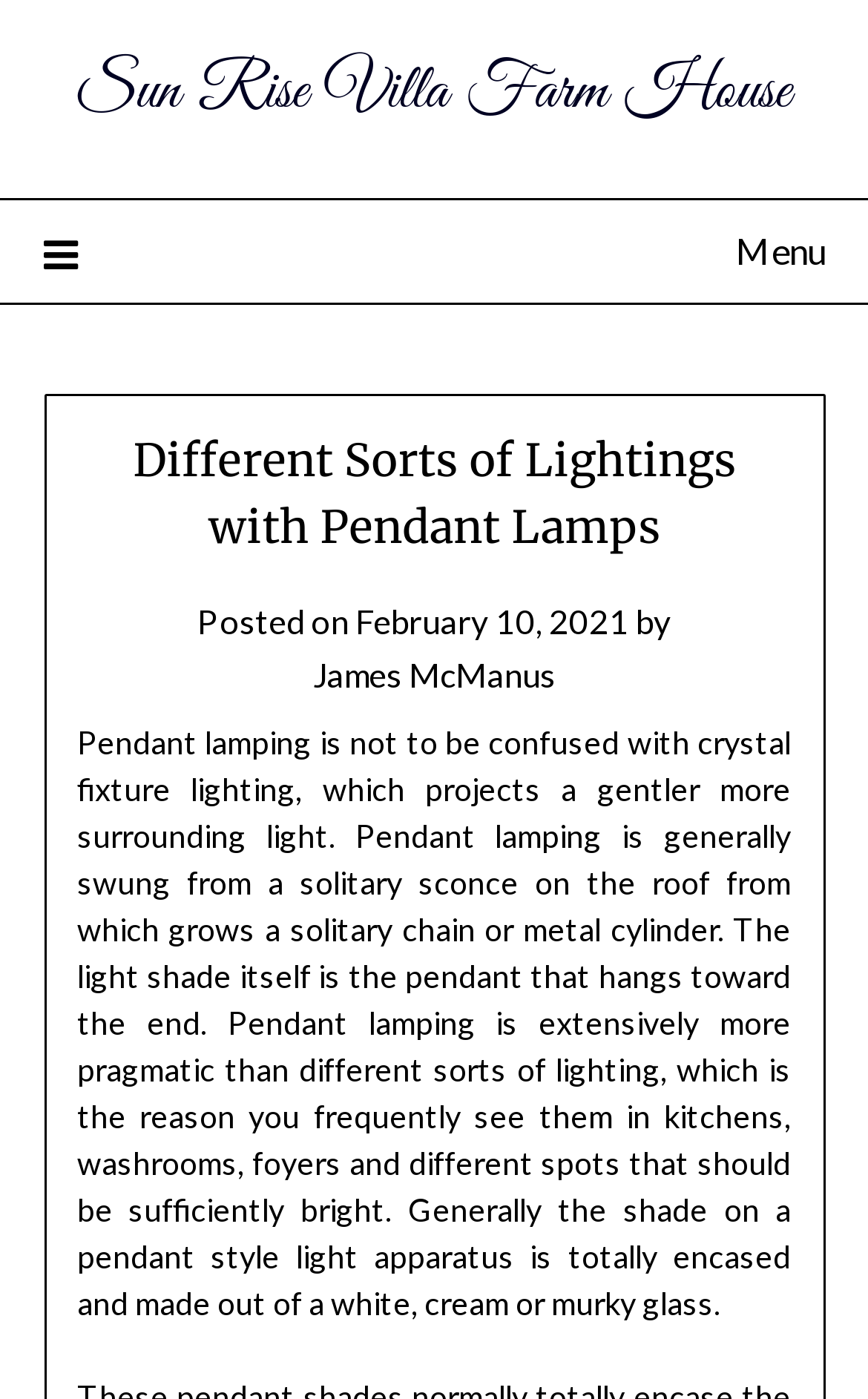Explain the webpage in detail, including its primary components.

The webpage is about different sorts of lightings, specifically pendant lamps, and is related to Sun Rise Villa Farm House. At the top-left corner, there is a link to "Sun Rise Villa Farm House". Next to it, on the top-right corner, there is a menu link with an icon, which is not expanded. 

Below the menu link, there is a header section that spans almost the entire width of the page. Within this section, there is a heading that reads "Different Sorts of Lightings with Pendant Lamps". Below the heading, there is a line of text that indicates the post date, "February 10, 2021", and the author, "James McManus". 

The main content of the page is a block of text that explains the difference between pendant lamping and crystal fixture lighting. It describes the characteristics of pendant lamping, such as being more practical and often used in kitchens, bathrooms, and foyers. The text also explains the design of pendant lamps, including the shade being totally enclosed and made of white, cream, or murky glass. This text block takes up most of the page's content area.